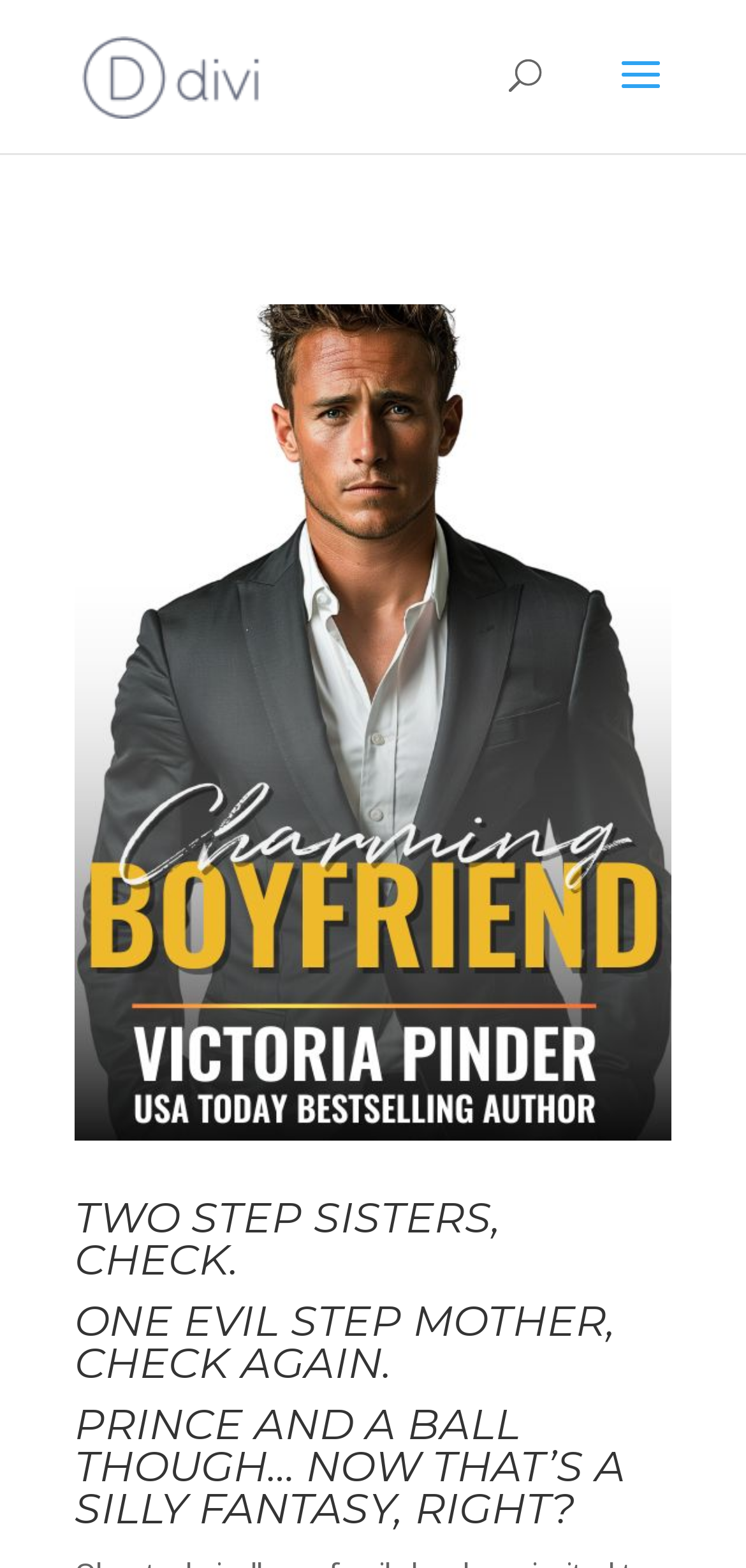What is the author's name?
Look at the screenshot and respond with a single word or phrase.

Victoria Pinder